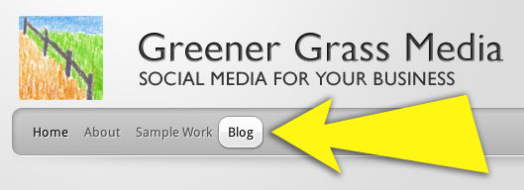Offer a detailed explanation of the image's components.

The image features a visually appealing header for "Greener Grass Media," a blog focused on social media strategies for businesses. Prominently displayed is the logo, which includes colorful imagery of a fence set against a backdrop of blue sky and fields of varying shades, indicative of a vibrant and engaging theme. Below the logo, a navigation bar highlights different sections, including "Home," "About," "Sample Work," and notably, a clearly marked "Blog" button, emphasized with a bright yellow arrow pointing towards it, directing viewers' attention to the blog updates and posts. This design exemplifies a user-friendly interface aimed at encouraging visitors to explore social media resources tailored for their business needs.